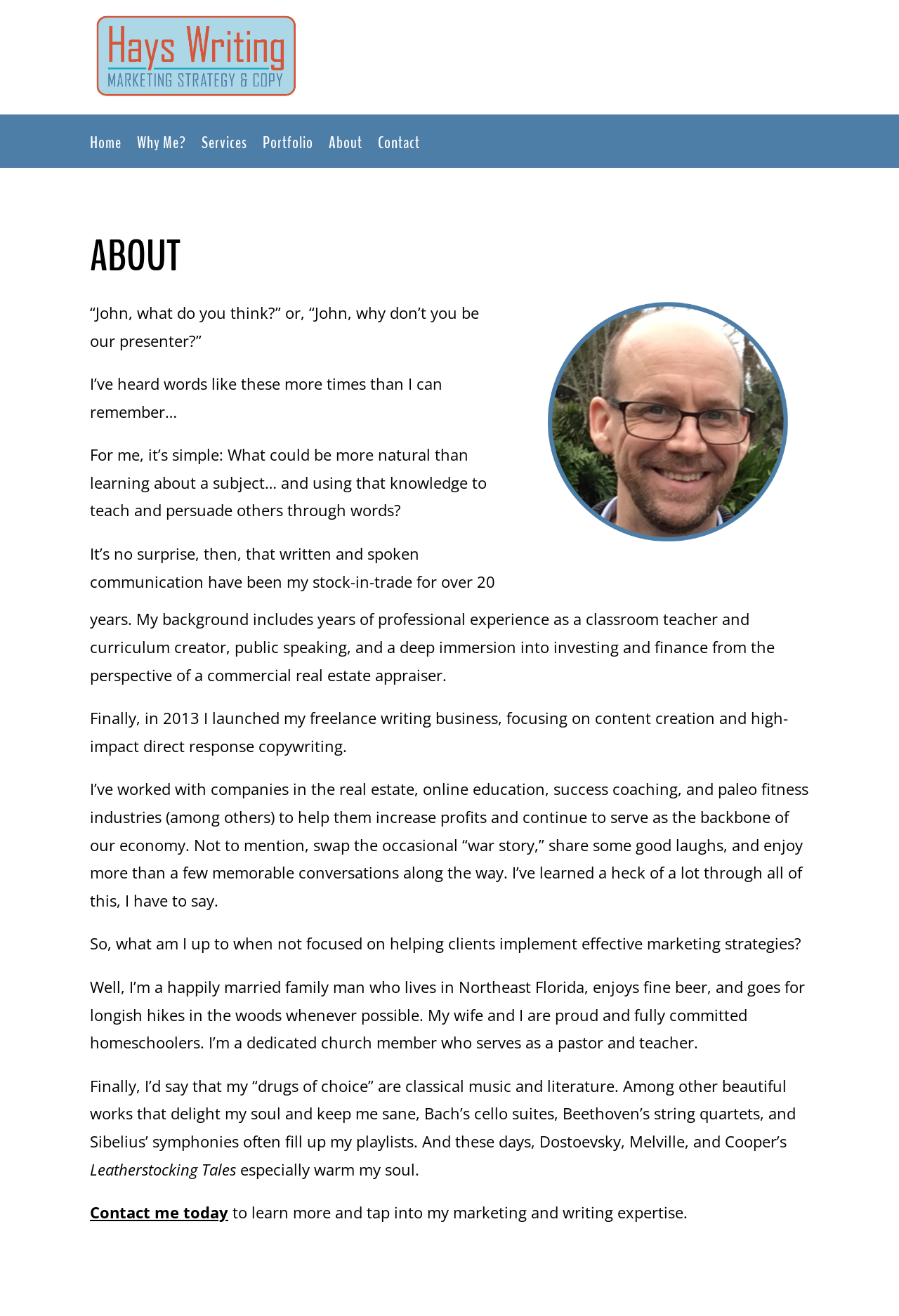Please answer the following question using a single word or phrase: 
What is the person's background before becoming a writer?

Teacher and appraiser